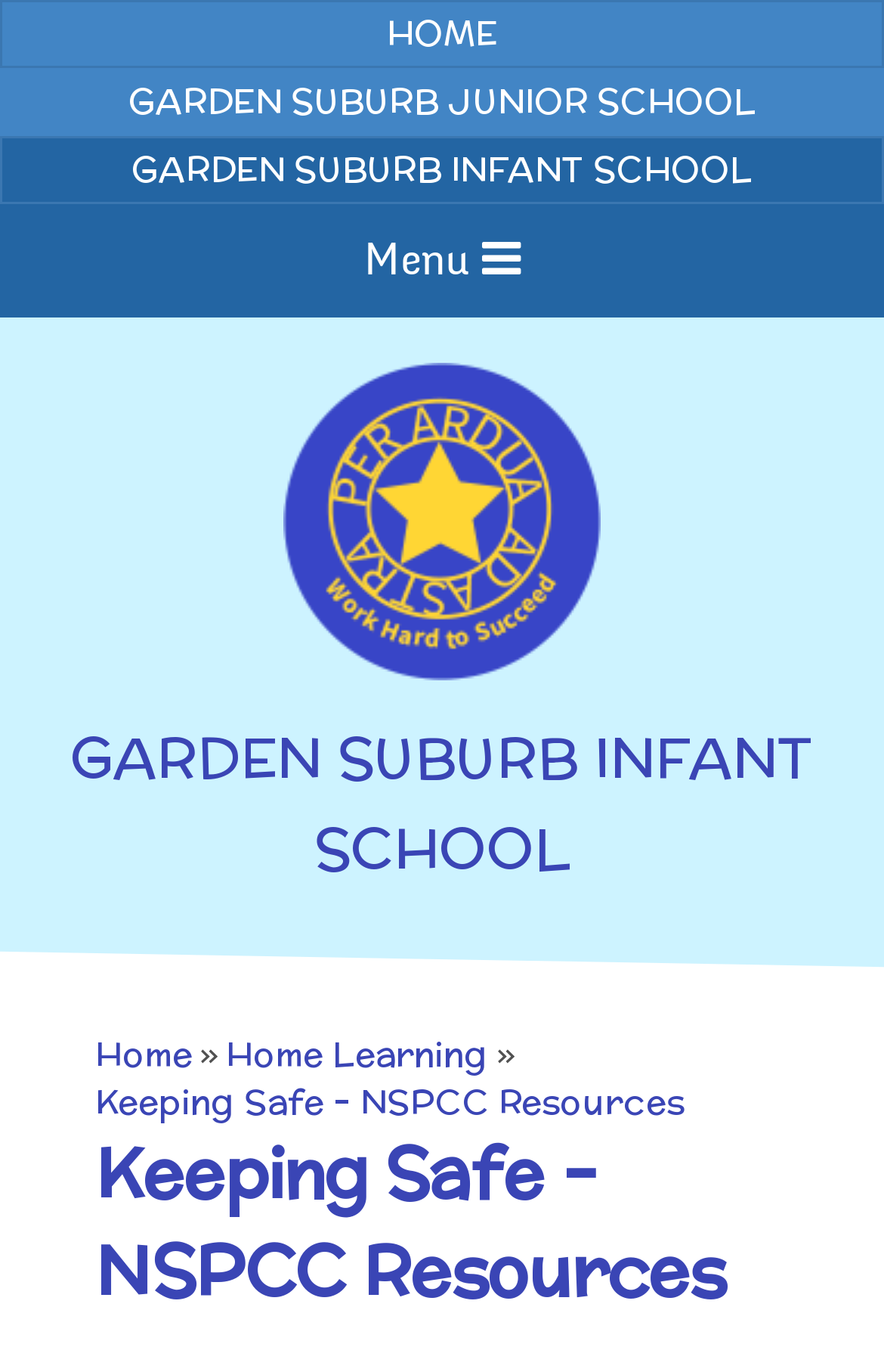Given the element description "Keeping Safe - NSPCC Resources", identify the bounding box of the corresponding UI element.

[0.108, 0.785, 0.774, 0.82]